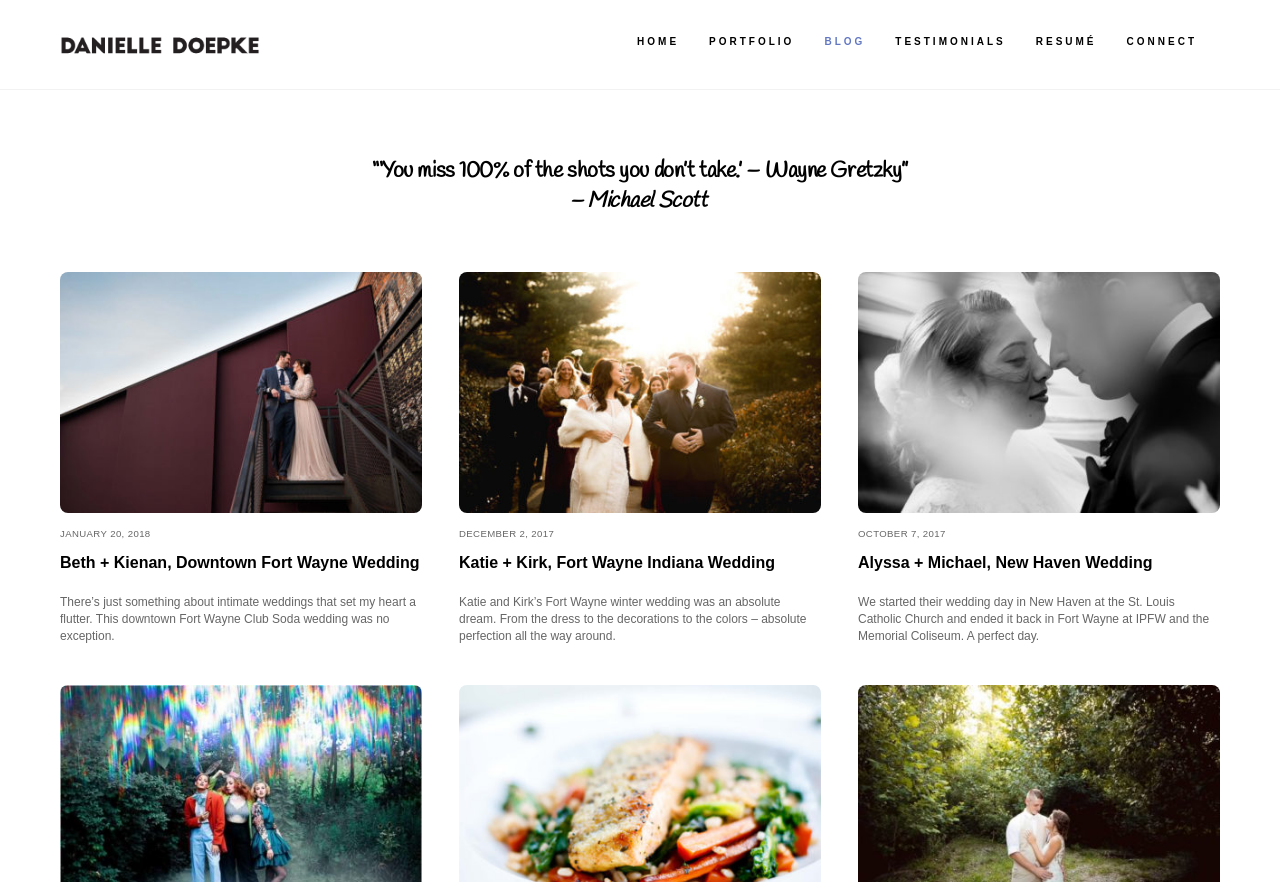Please indicate the bounding box coordinates for the clickable area to complete the following task: "Read the blog post about Beth and Kienan's wedding". The coordinates should be specified as four float numbers between 0 and 1, i.e., [left, top, right, bottom].

[0.047, 0.626, 0.33, 0.651]